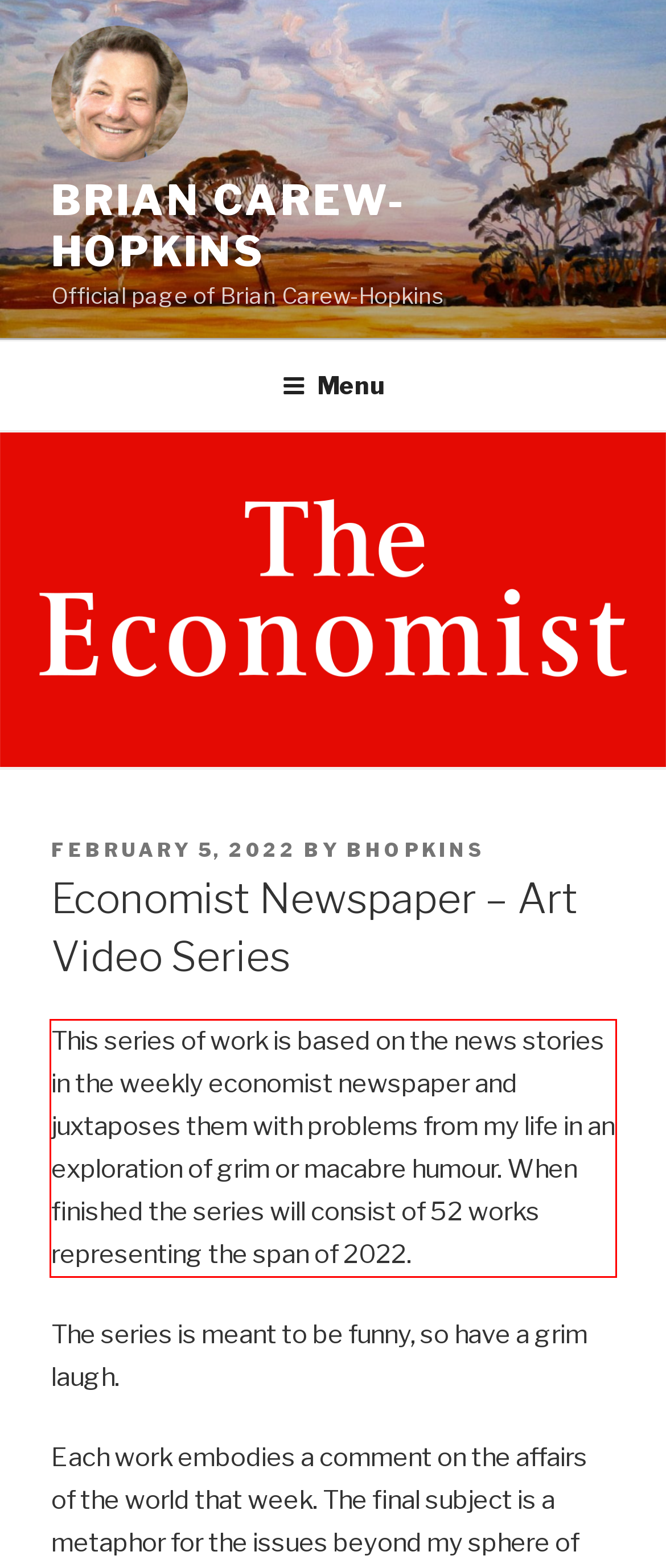In the given screenshot, locate the red bounding box and extract the text content from within it.

This series of work is based on the news stories in the weekly economist newspaper and juxtaposes them with problems from my life in an exploration of grim or macabre humour. When finished the series will consist of 52 works representing the span of 2022.